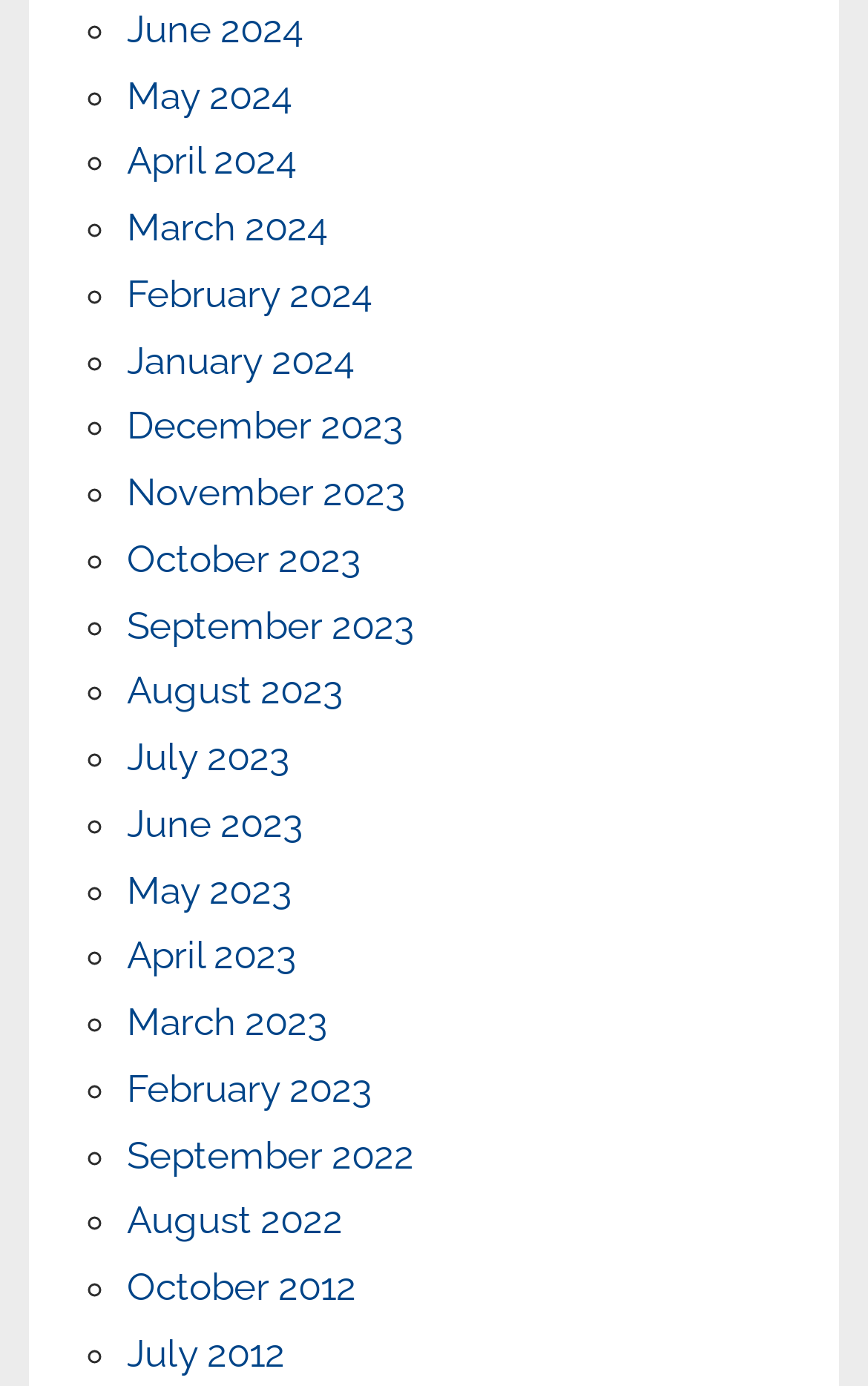What symbol is used as a list marker?
Look at the screenshot and respond with a single word or phrase.

◦